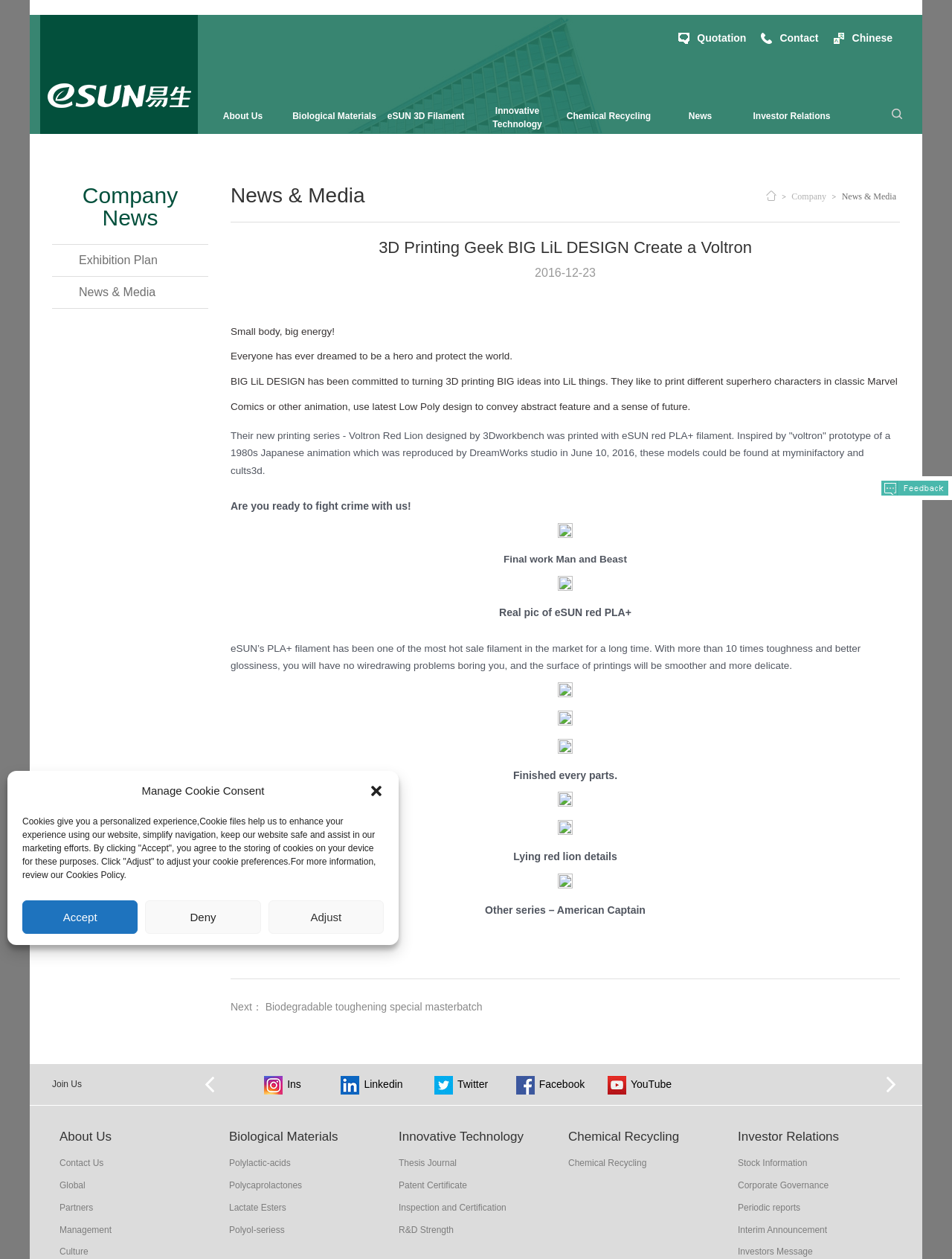Find the primary header on the webpage and provide its text.

3D Printing Geek BIG LiL DESIGN Create a Voltron